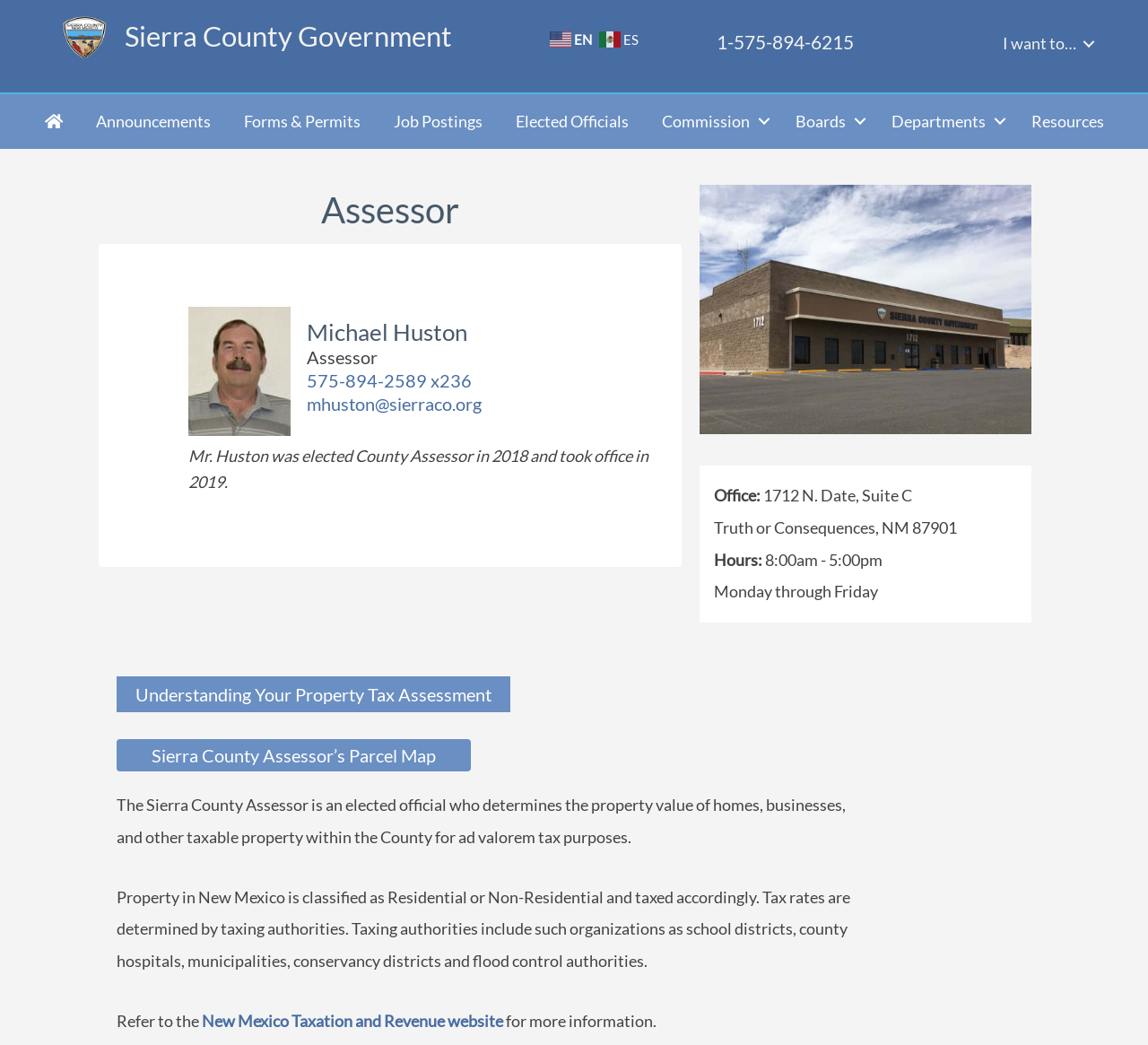Write an exhaustive caption that covers the webpage's main aspects.

The webpage is about the Sierra County Assessor's office, which determines the property value of homes, businesses, and other taxable property within the county for ad valorem tax purposes. 

At the top left corner, there is a logo for Sierra County New Mexico Government, next to a heading that reads "Sierra County Government". Below this, there are two language options, "en EN" and "es ES", each accompanied by a small flag icon. 

To the right of the language options, there is a phone number "1-575-894-6215" and a navigation menu labeled "Menu" that expands to reveal several links, including "I want to…", "Announcements", "Forms & Permits", "Job Postings", "Elected Officials", "Commission", "Boards", "Departments", and "Resources". 

Below this navigation menu, there is a heading that reads "Assessor", followed by a link to "assessor mike huston" with a small image of the assessor. The assessor's name, "Michael Huston", is listed below, along with his contact information and a brief description of his role. 

On the right side of the page, there is a large image that takes up most of the space. Below this image, there is a section with the office's address, hours of operation, and a button labeled "Understanding Your Property Tax Assessment". 

Further down the page, there are several paragraphs of text that explain the role of the Sierra County Assessor, including how property is classified and taxed in New Mexico. There is also a link to the New Mexico Taxation and Revenue website for more information.